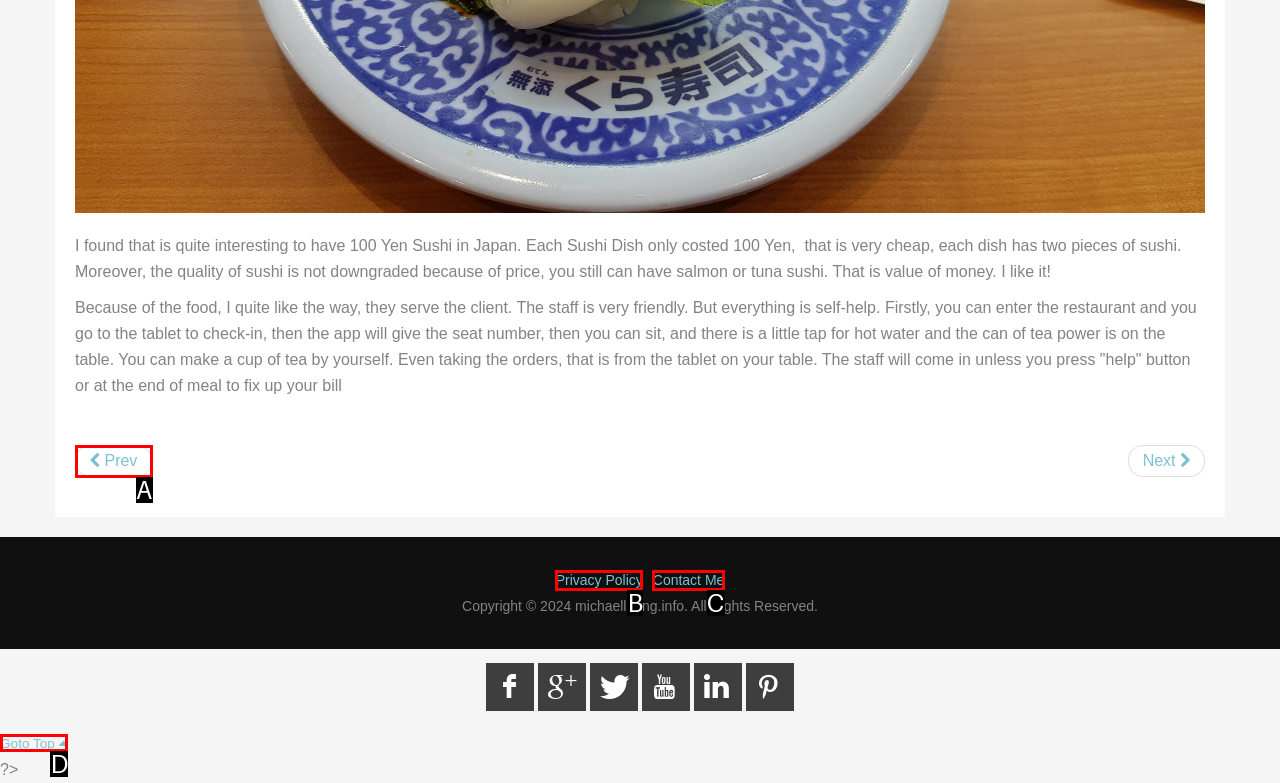From the description: Privacy Policy, identify the option that best matches and reply with the letter of that option directly.

B